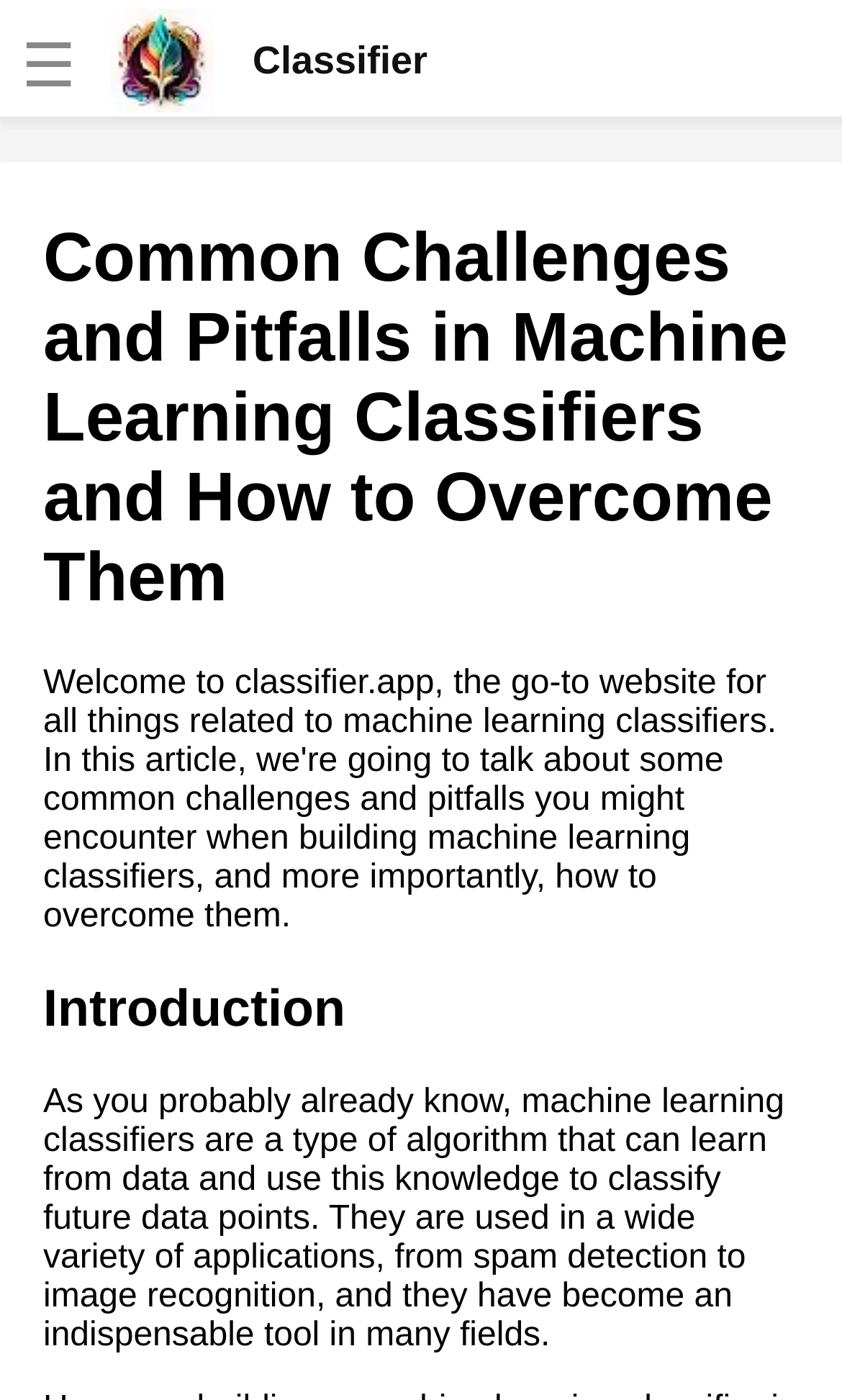How many links are there on this webpage?
Please provide a single word or phrase answer based on the image.

7